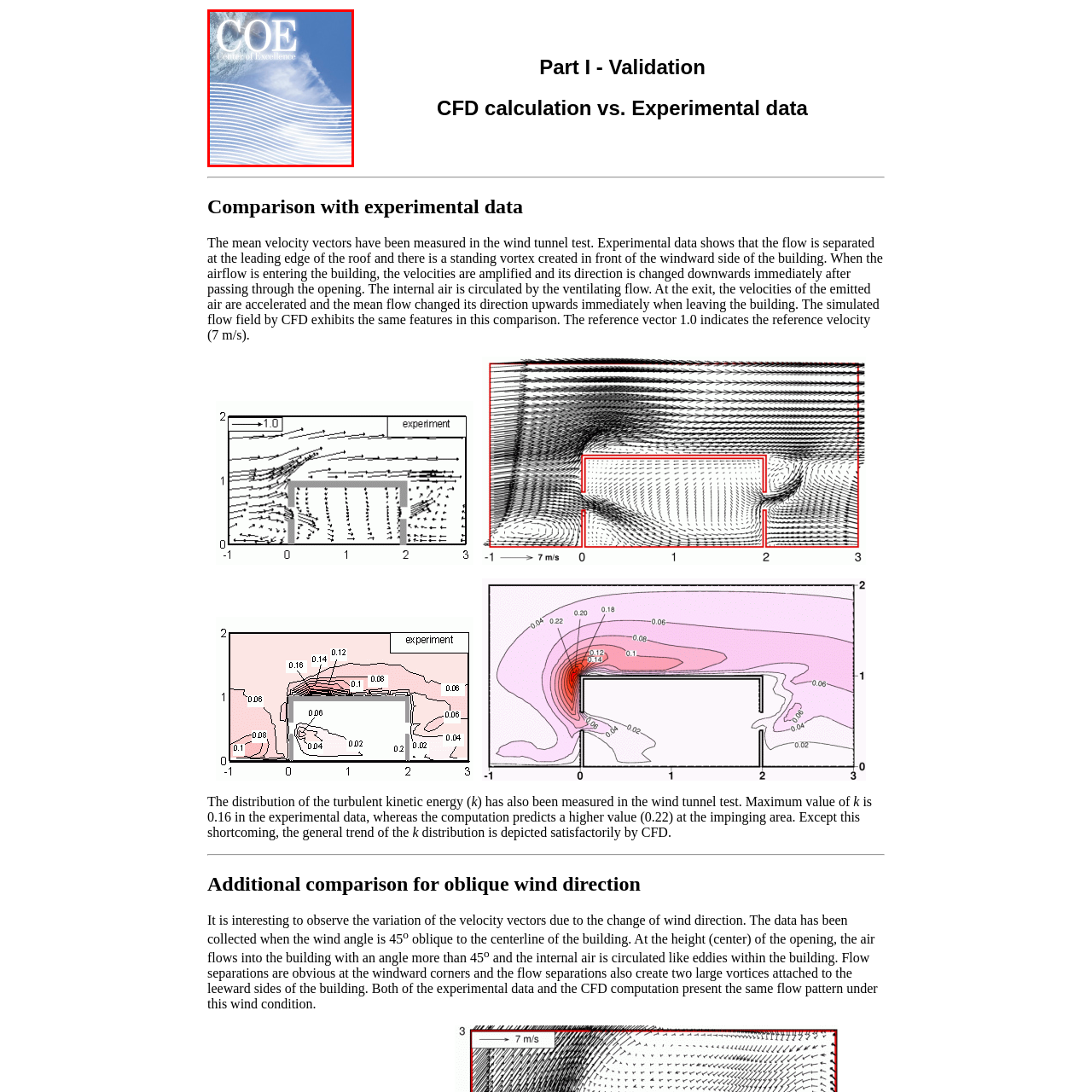What is the style of the font used for the acronym 'COE'?  
Please examine the image enclosed within the red bounding box and provide a thorough answer based on what you observe in the image.

The caption describes the acronym 'COE' as being in large, white, bold letters, indicating the style of the font used for the acronym.